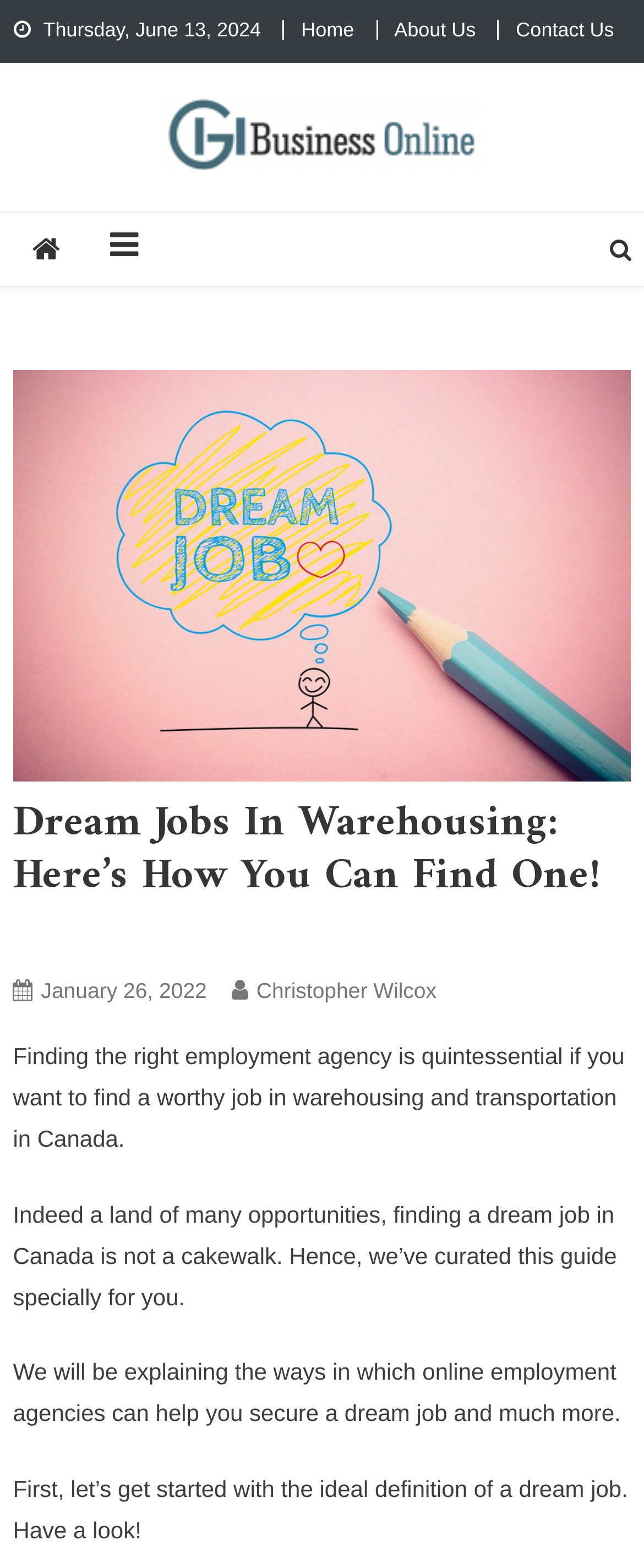Give the bounding box coordinates for the element described as: "parent_node: GH Business Online".

[0.249, 0.075, 0.751, 0.091]